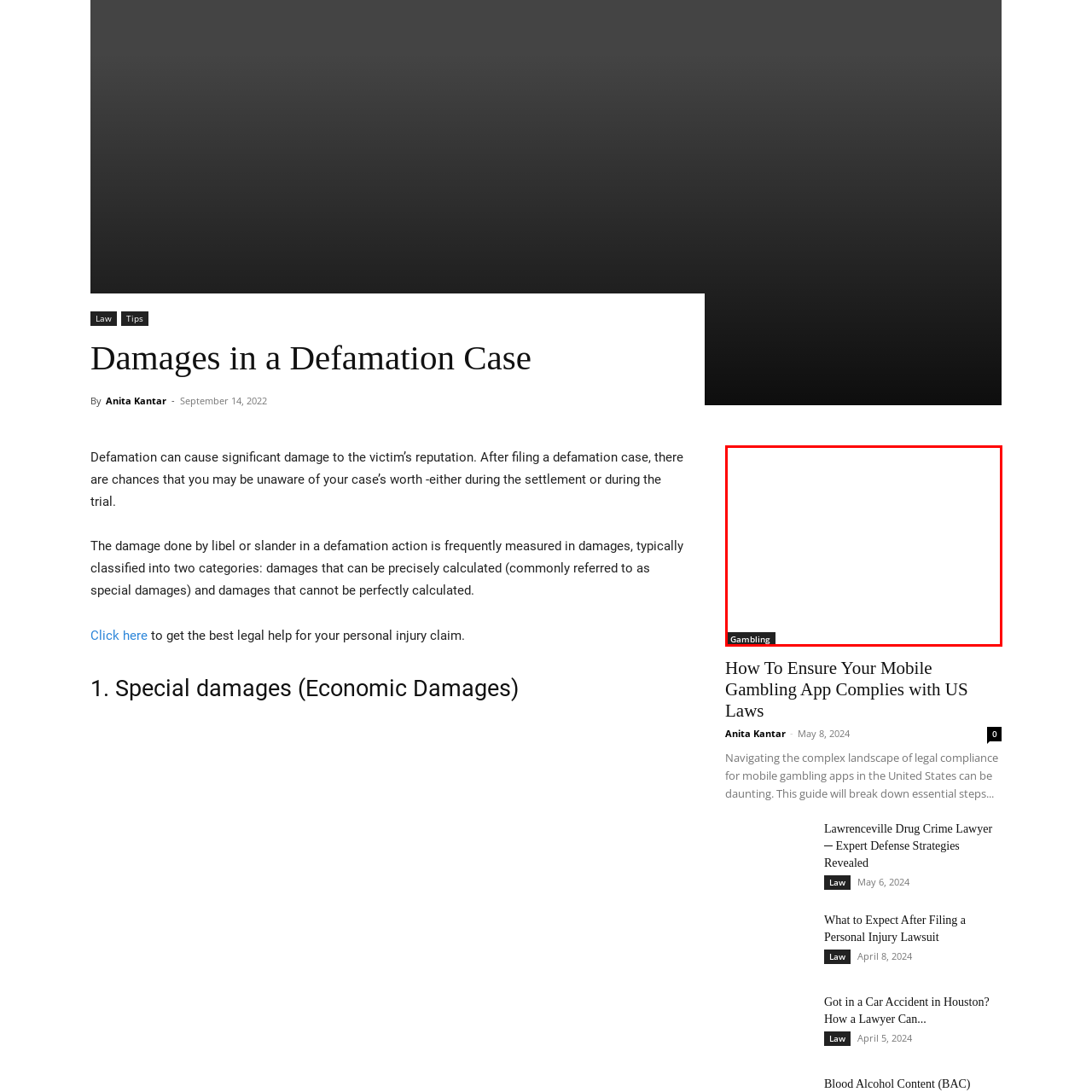What is the purpose of the interactive element?
Please examine the image within the red bounding box and provide your answer using just one word or phrase.

To explore further